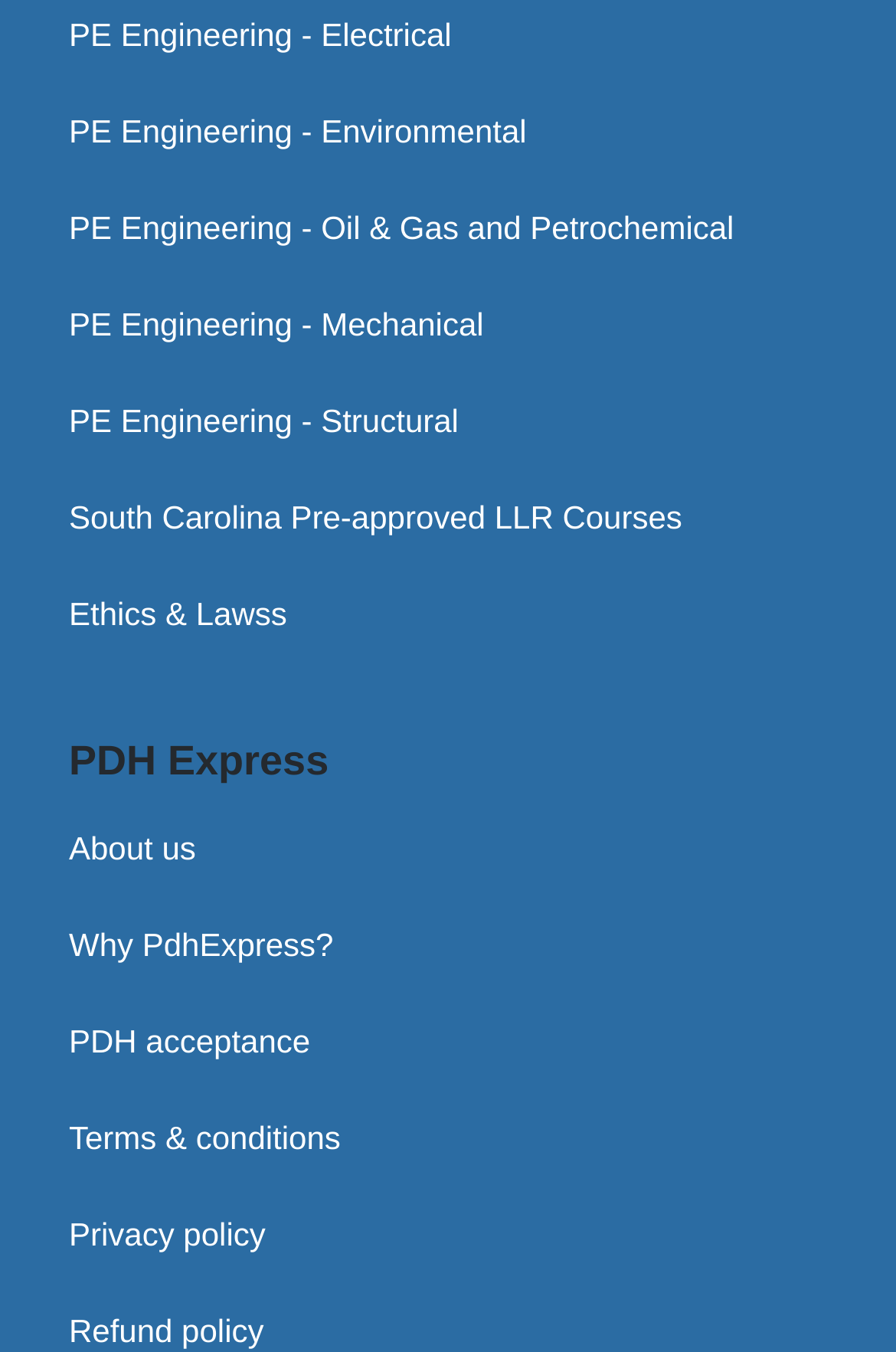Can you determine the bounding box coordinates of the area that needs to be clicked to fulfill the following instruction: "Click on PE Engineering - Electrical"?

[0.077, 0.012, 0.504, 0.039]